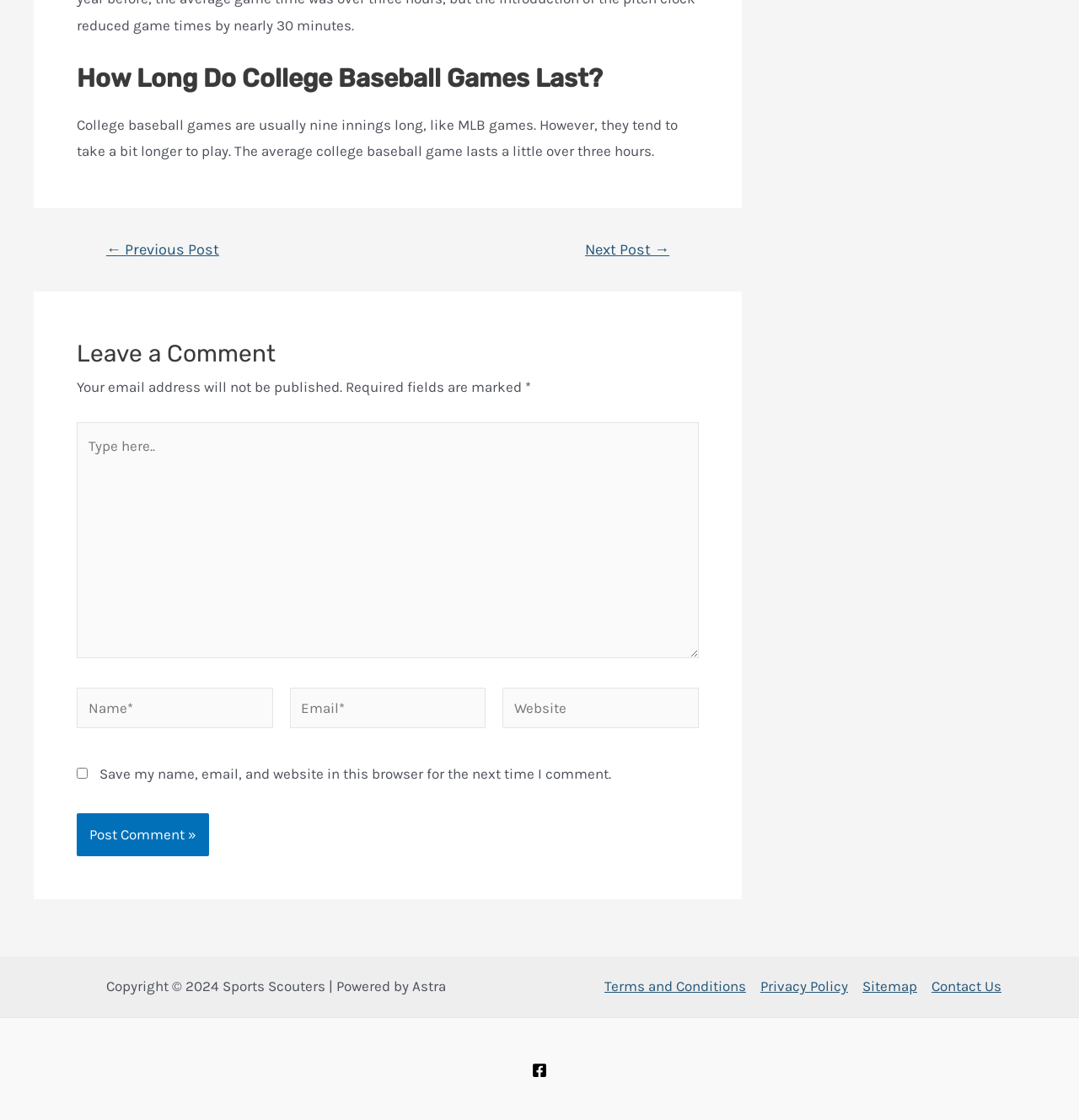Please identify the bounding box coordinates of the area I need to click to accomplish the following instruction: "Click the 'Next Post →' link".

[0.521, 0.216, 0.642, 0.229]